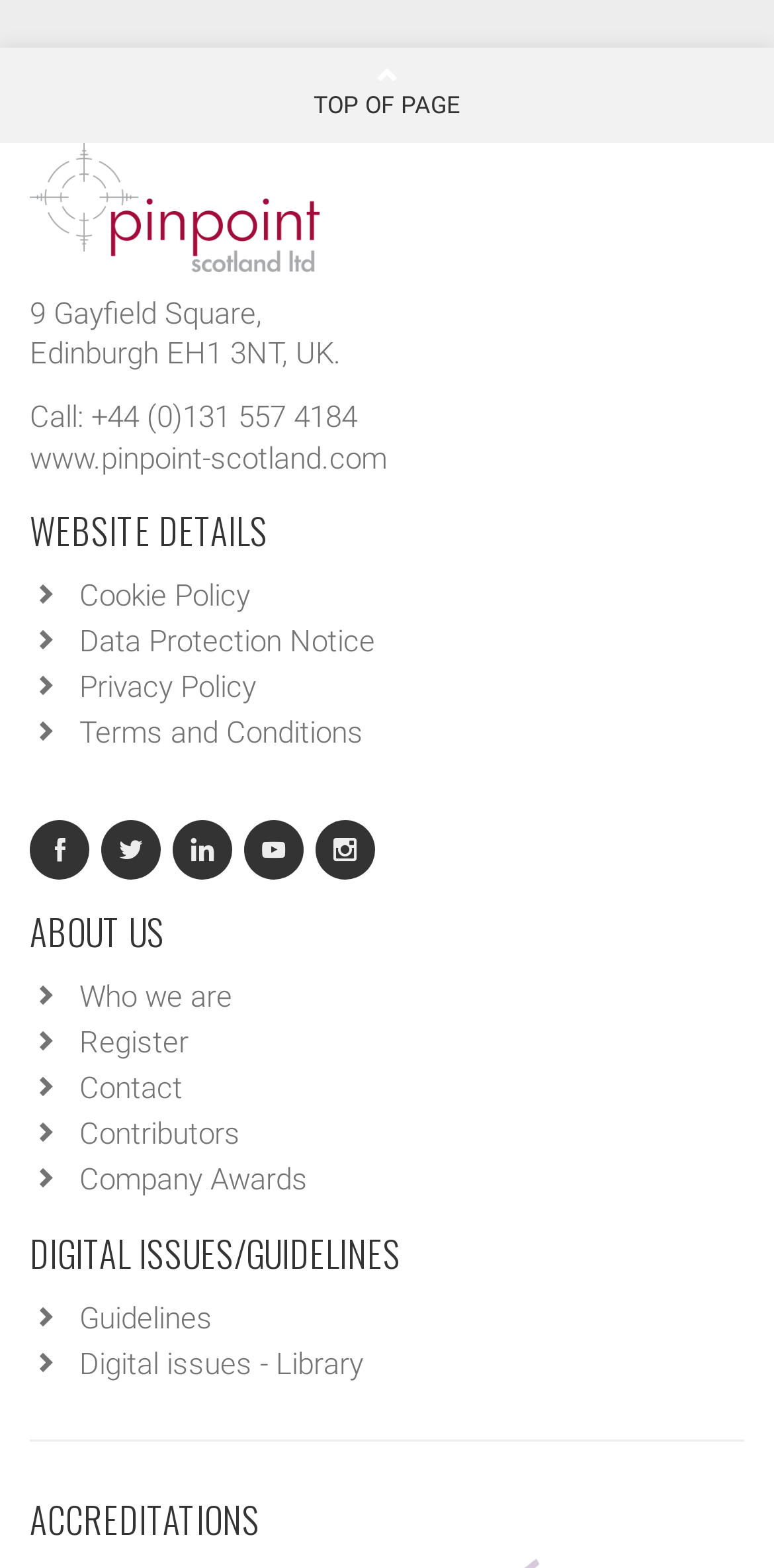Determine the bounding box coordinates of the clickable element to achieve the following action: 'Go to Pinpoint Scotland'. Provide the coordinates as four float values between 0 and 1, formatted as [left, top, right, bottom].

[0.038, 0.119, 0.413, 0.142]